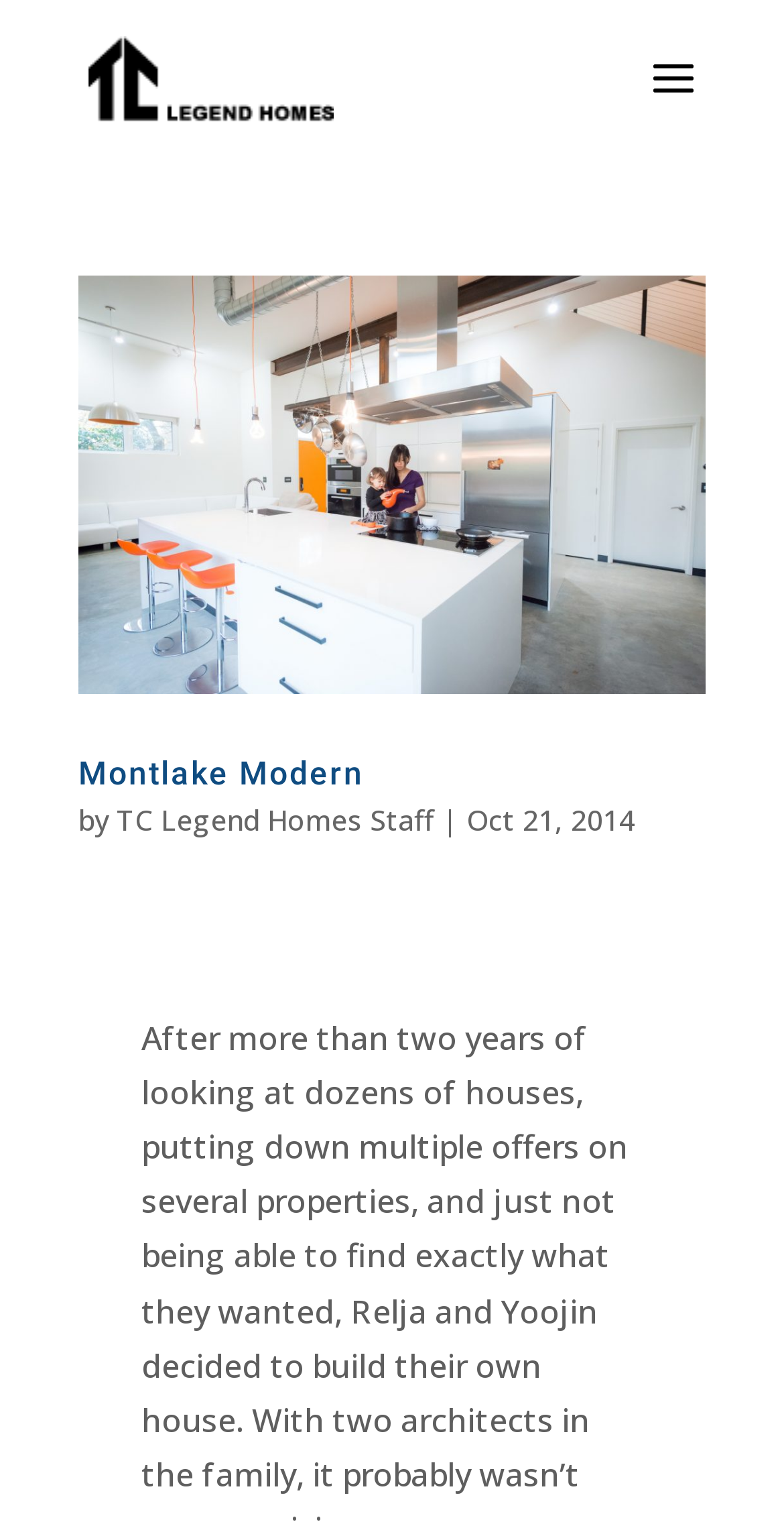What is the name of the home model?
Using the information from the image, provide a comprehensive answer to the question.

The name of the home model can be found in multiple places on the webpage, including a link, an image, and a heading, all of which say 'Montlake Modern'.